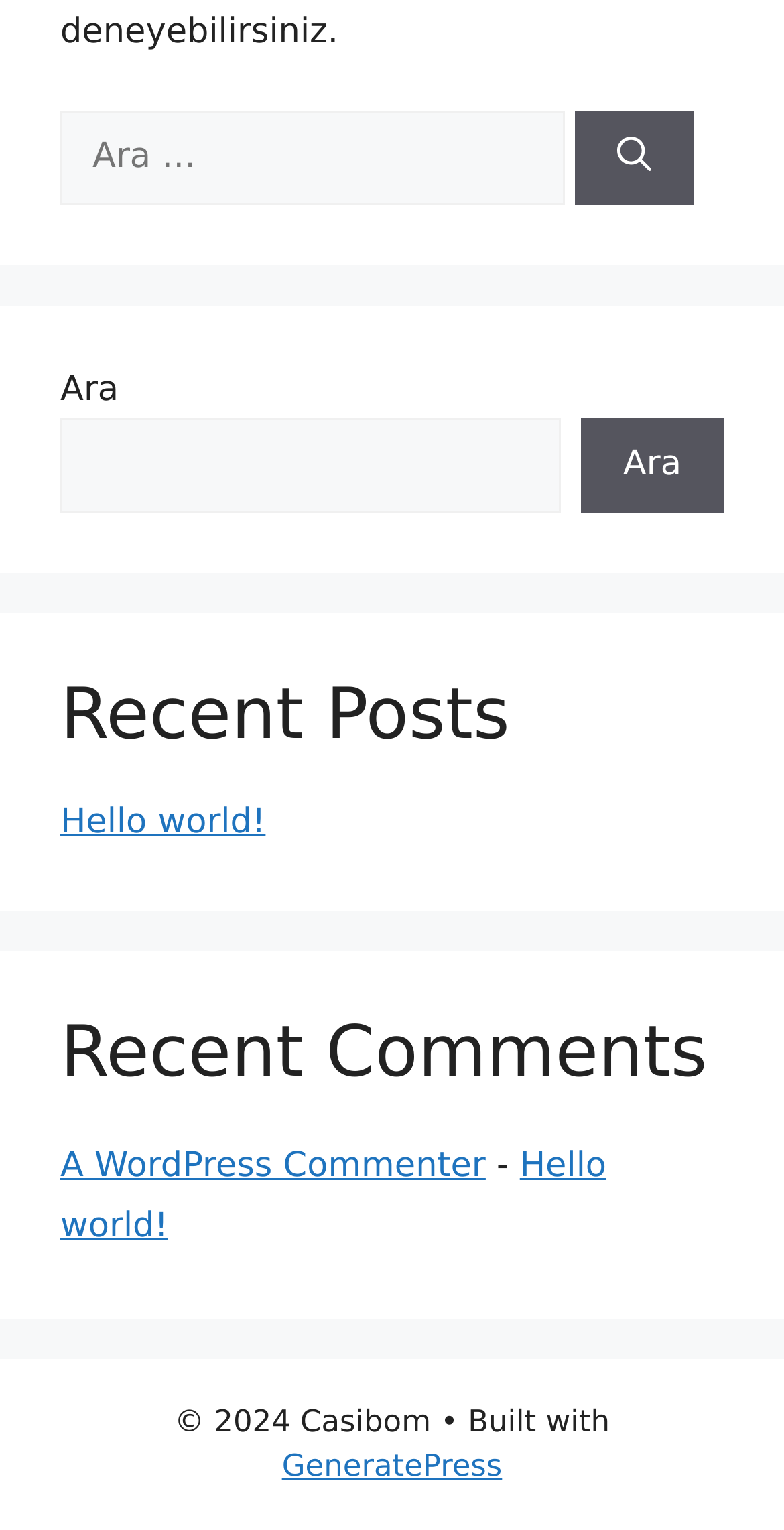Find the bounding box coordinates for the HTML element specified by: "A WordPress Commenter".

[0.077, 0.749, 0.62, 0.775]